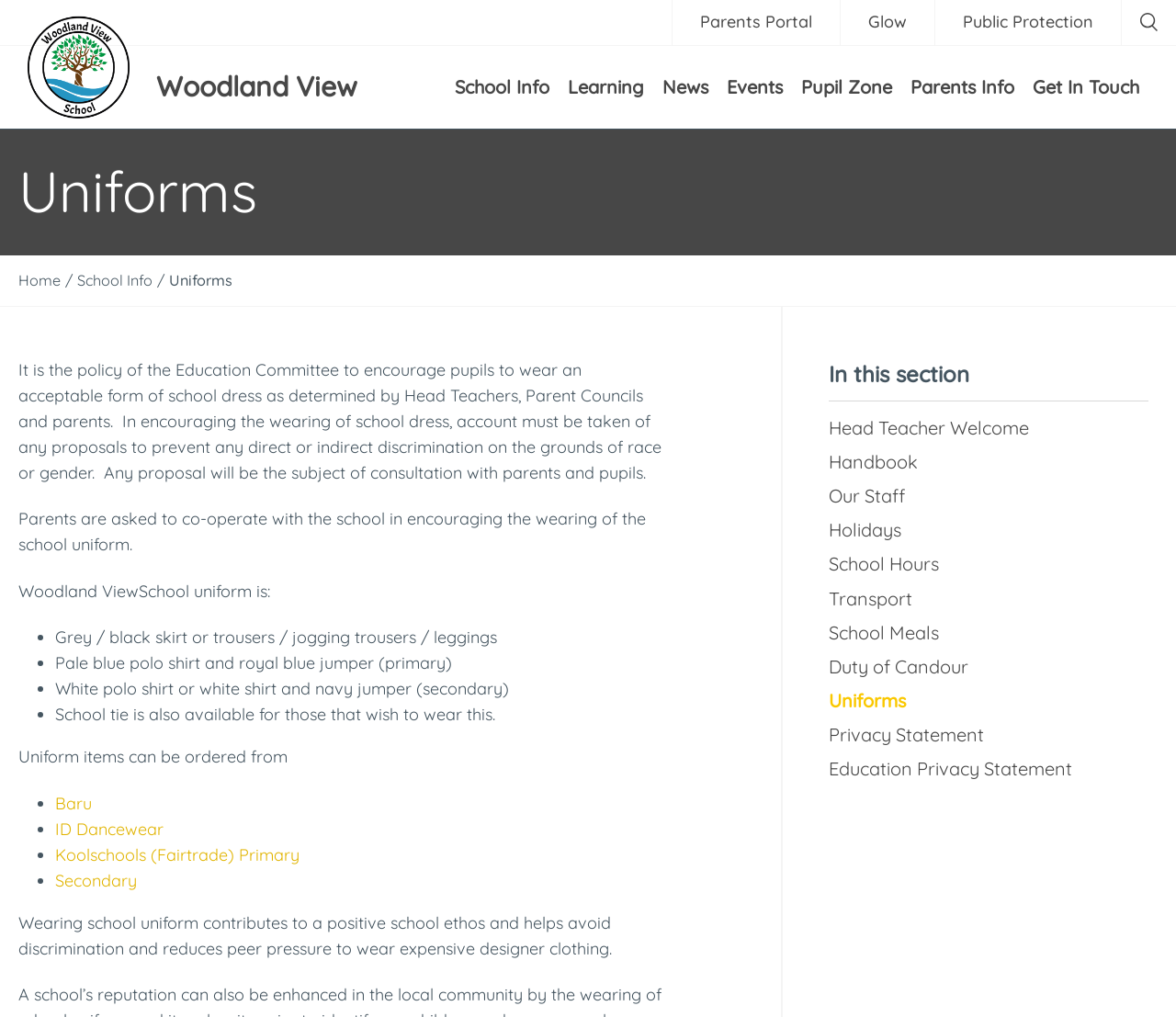Using the description "Events", locate and provide the bounding box of the UI element.

[0.618, 0.045, 0.666, 0.126]